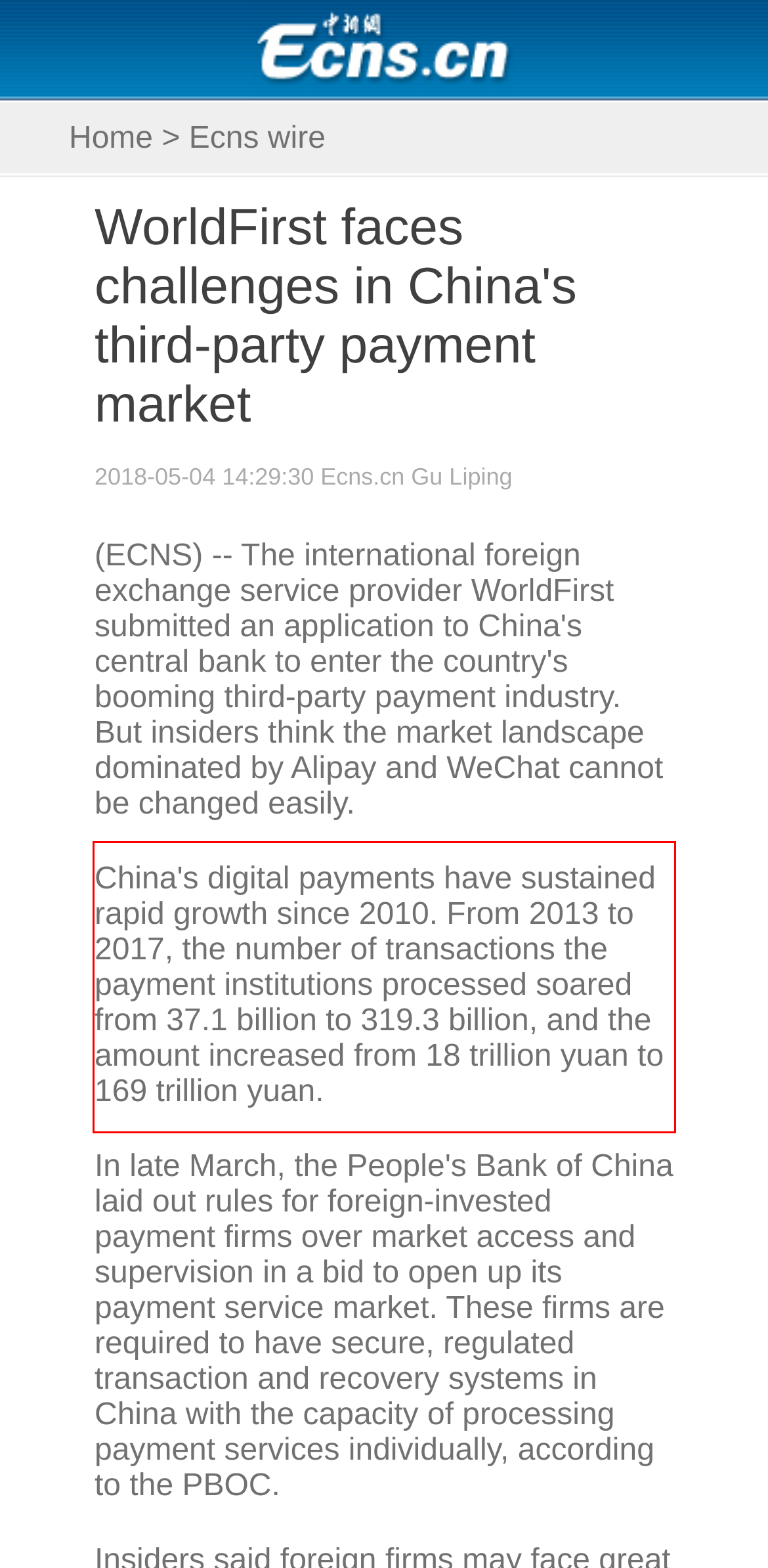Identify the text inside the red bounding box in the provided webpage screenshot and transcribe it.

China's digital payments have sustained rapid growth since 2010. From 2013 to 2017, the number of transactions the payment institutions processed soared from 37.1 billion to 319.3 billion, and the amount increased from 18 trillion yuan to 169 trillion yuan.